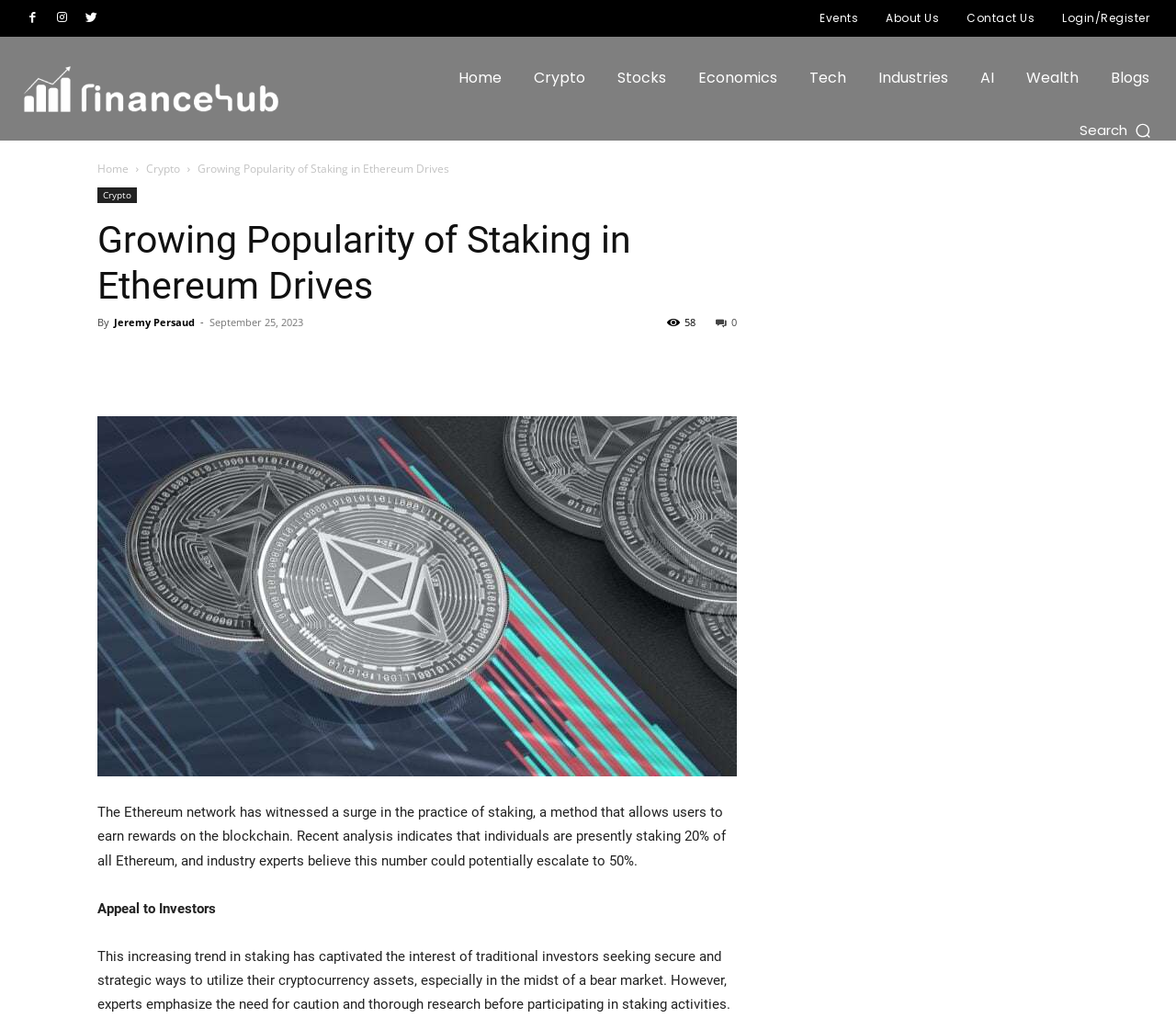Who is the author of the article?
Please use the visual content to give a single word or phrase answer.

Jeremy Persaud